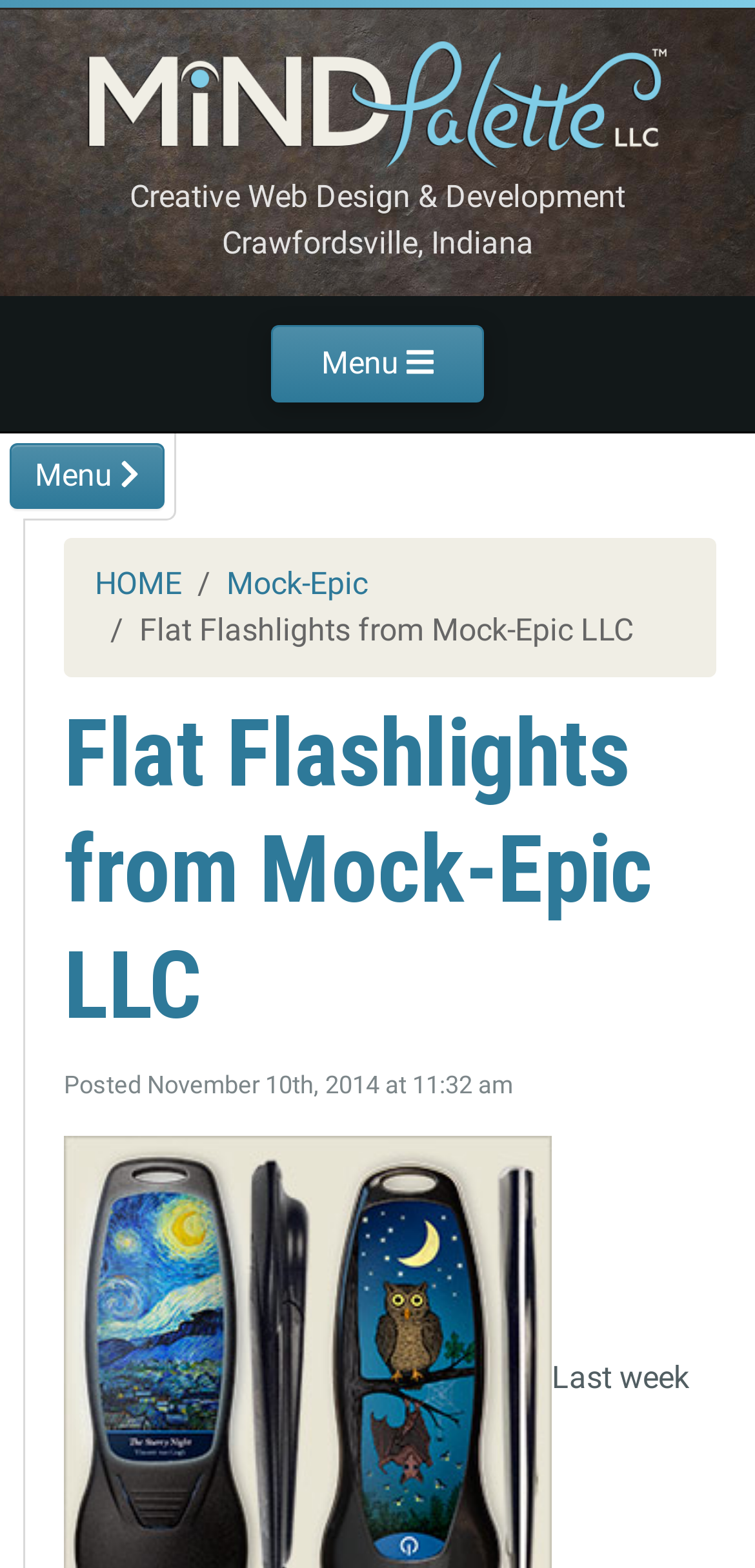What is the location of the company?
Based on the image, answer the question with a single word or brief phrase.

Crawfordsville, Indiana